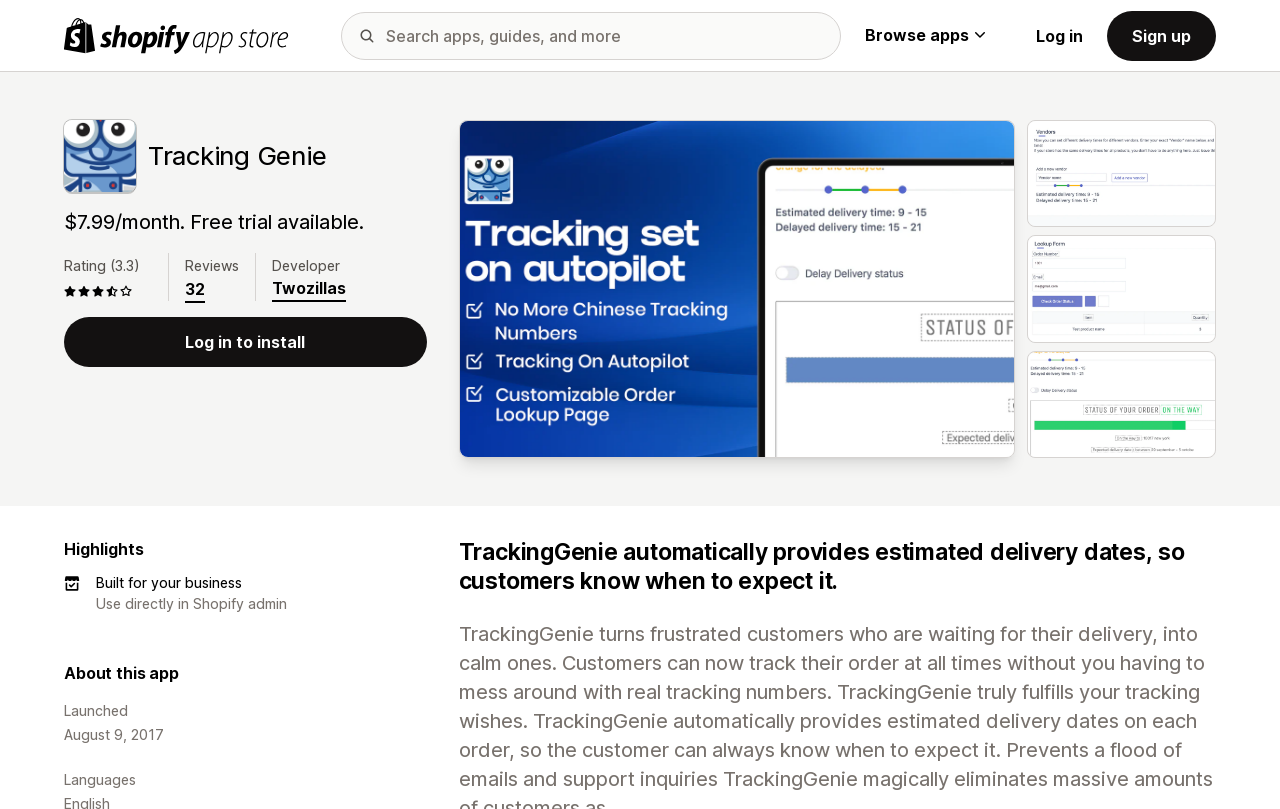Determine the bounding box coordinates for the HTML element mentioned in the following description: "32". The coordinates should be a list of four floats ranging from 0 to 1, represented as [left, top, right, bottom].

[0.145, 0.345, 0.16, 0.375]